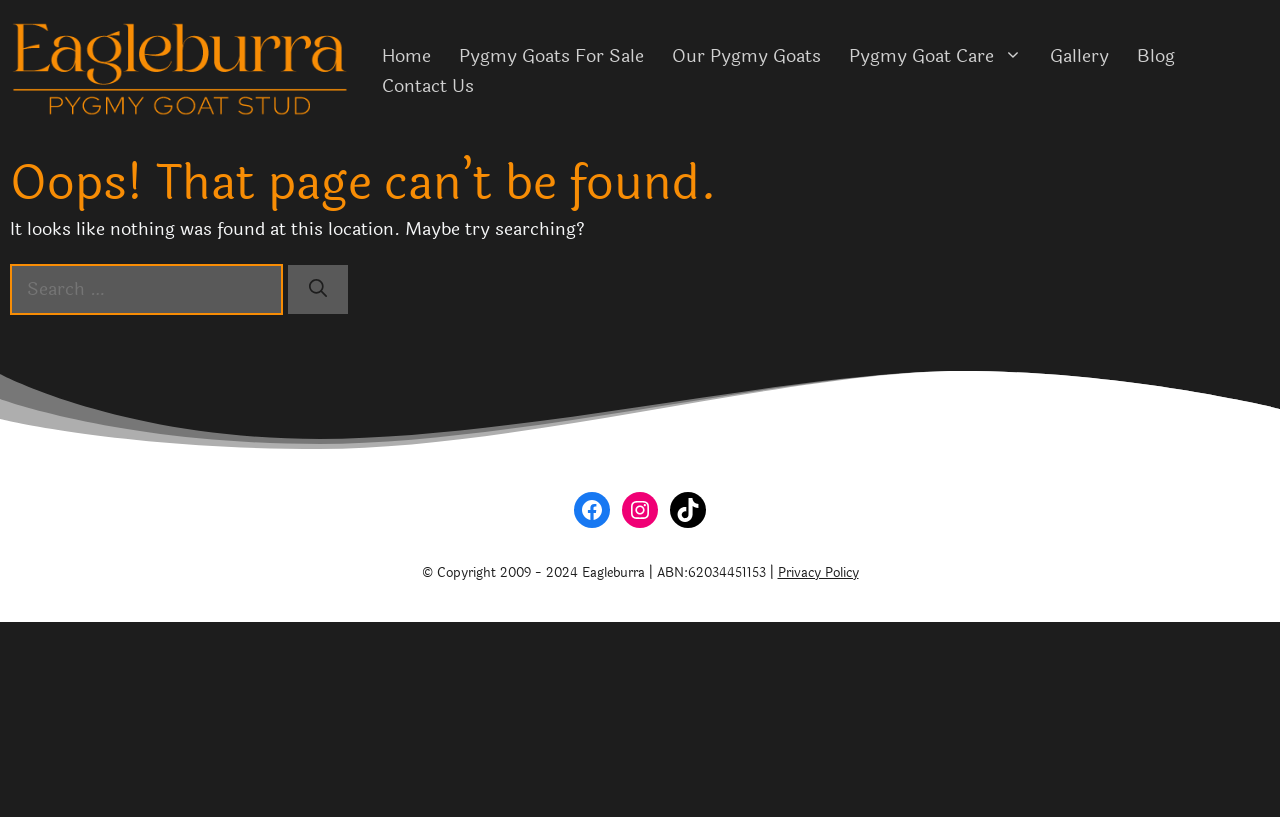Reply to the question below using a single word or brief phrase:
What is the purpose of the search box?

To search for something